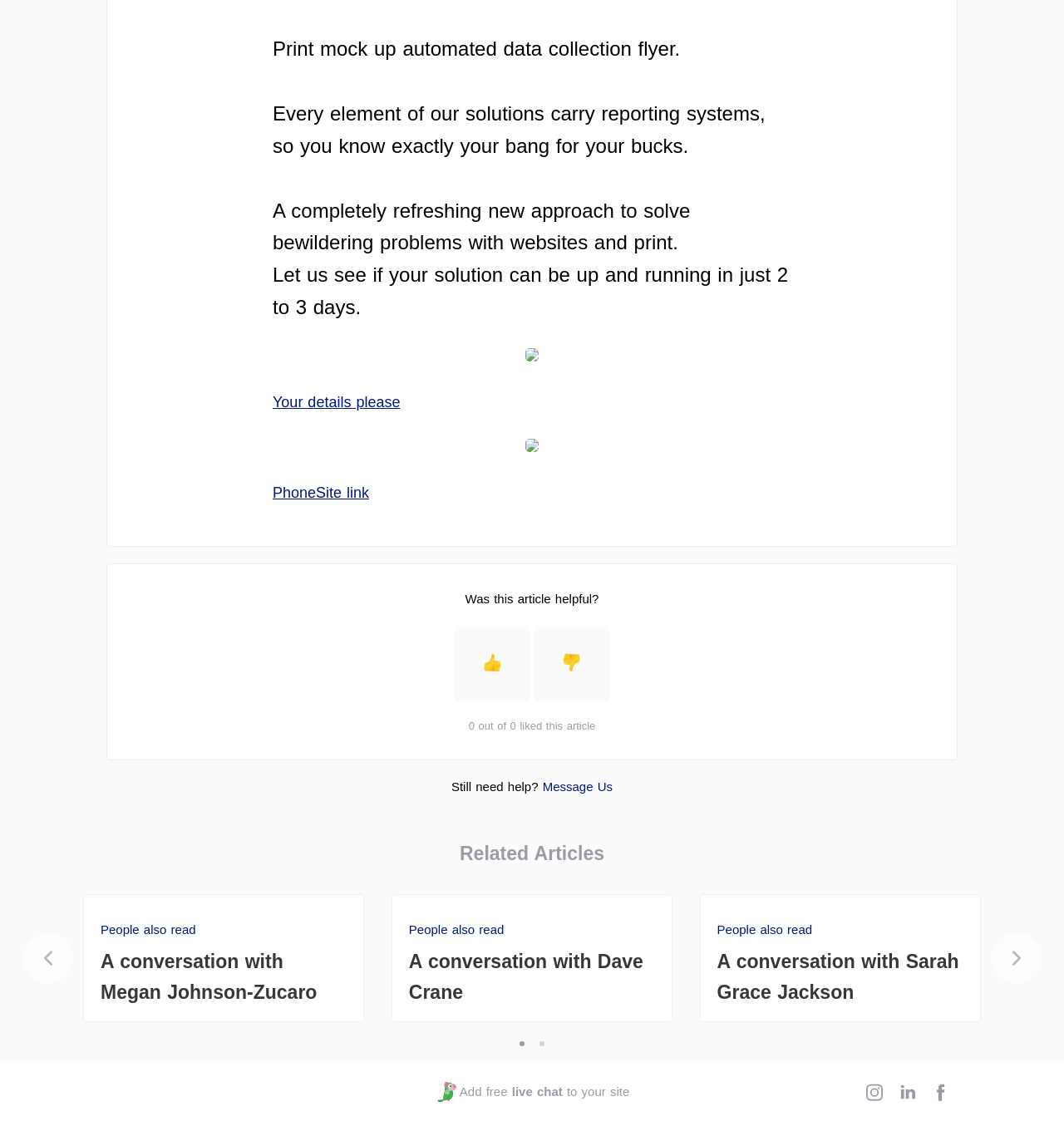Identify the bounding box for the UI element that is described as follows: "aria-label="Previous"".

[0.021, 0.833, 0.068, 0.877]